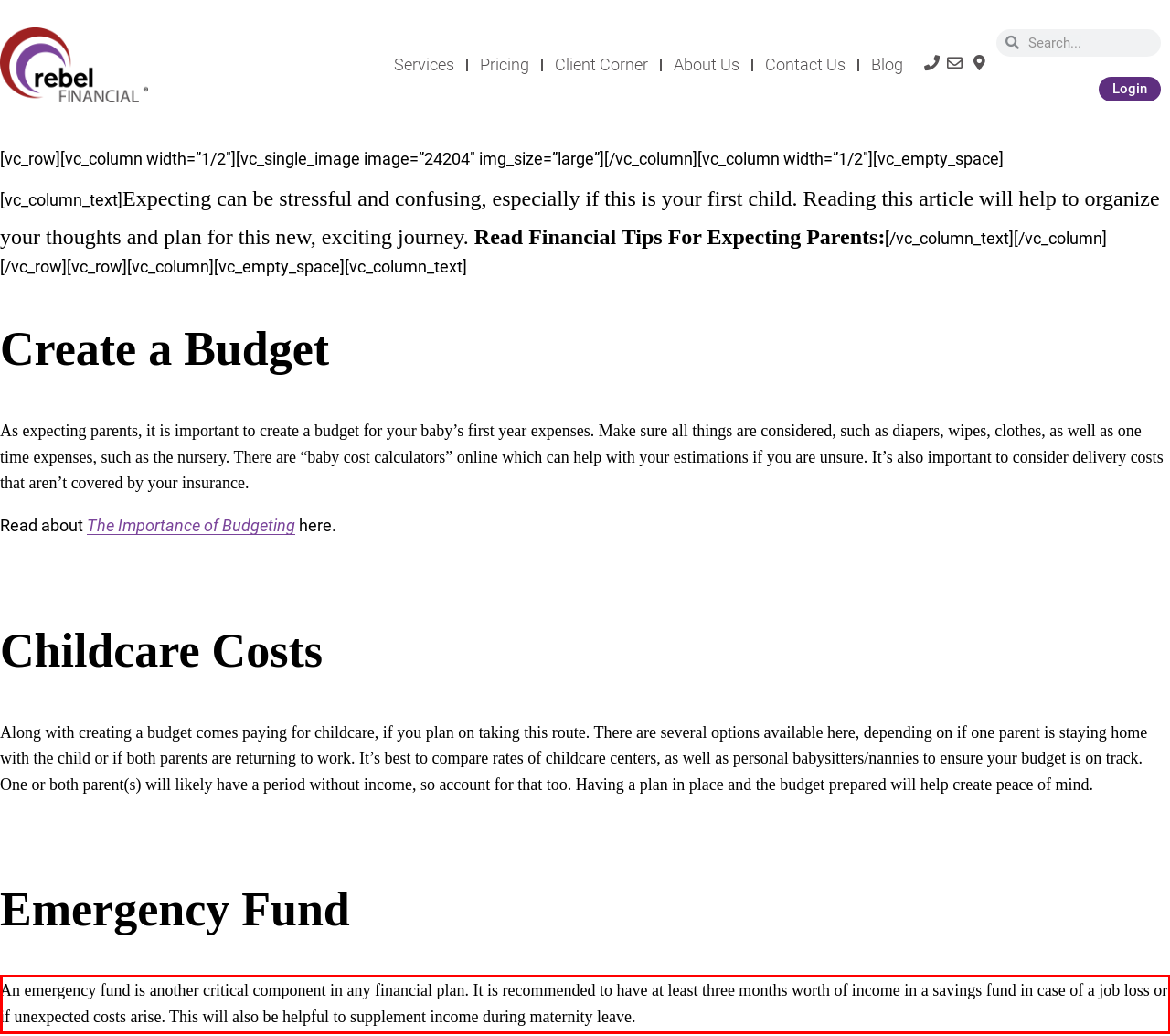You are given a screenshot showing a webpage with a red bounding box. Perform OCR to capture the text within the red bounding box.

An emergency fund is another critical component in any financial plan. It is recommended to have at least three months worth of income in a savings fund in case of a job loss or if unexpected costs arise. This will also be helpful to supplement income during maternity leave.